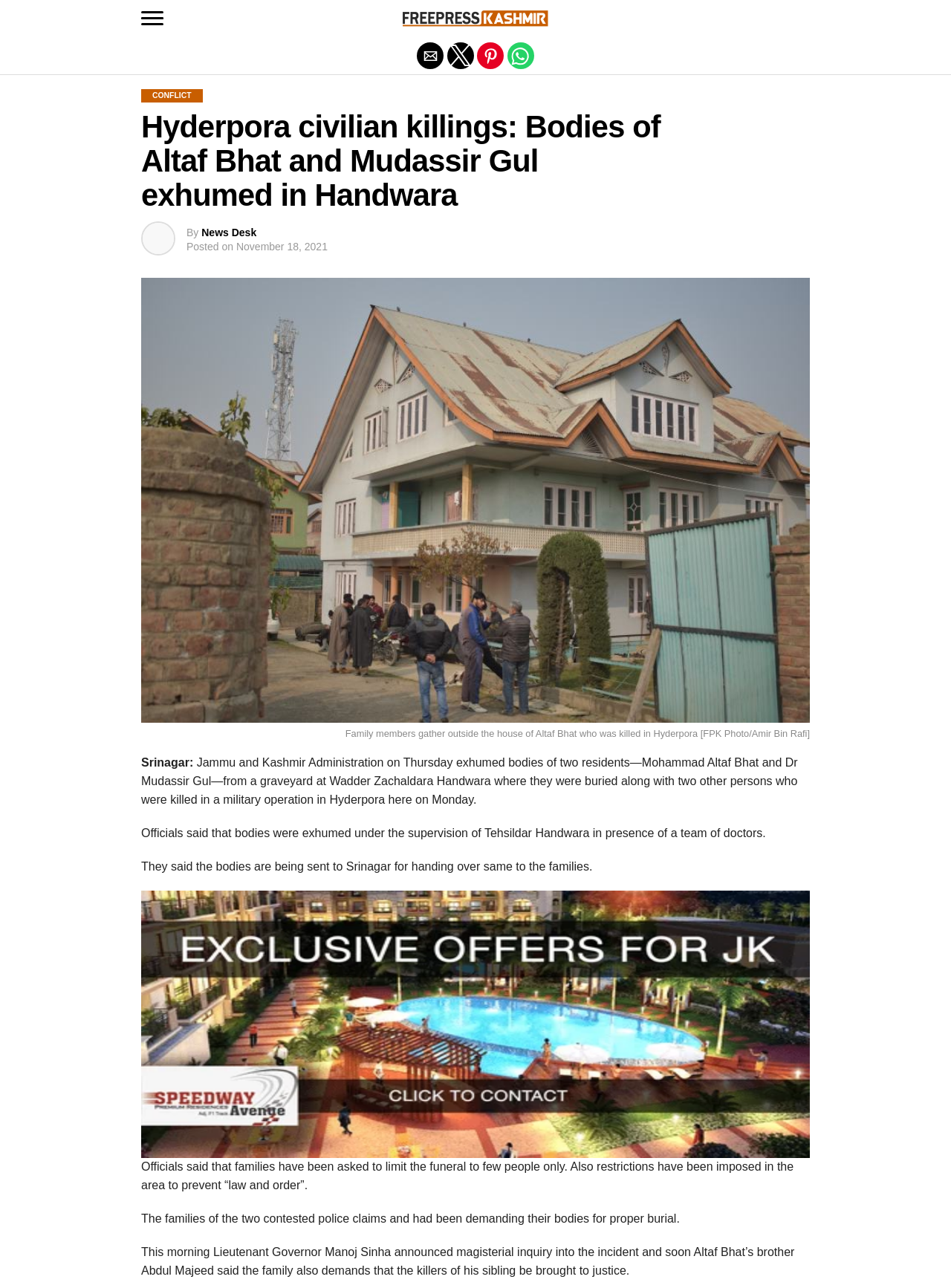Please find the bounding box coordinates of the element that you should click to achieve the following instruction: "Read the news article by 'News Desk'". The coordinates should be presented as four float numbers between 0 and 1: [left, top, right, bottom].

[0.212, 0.176, 0.27, 0.185]